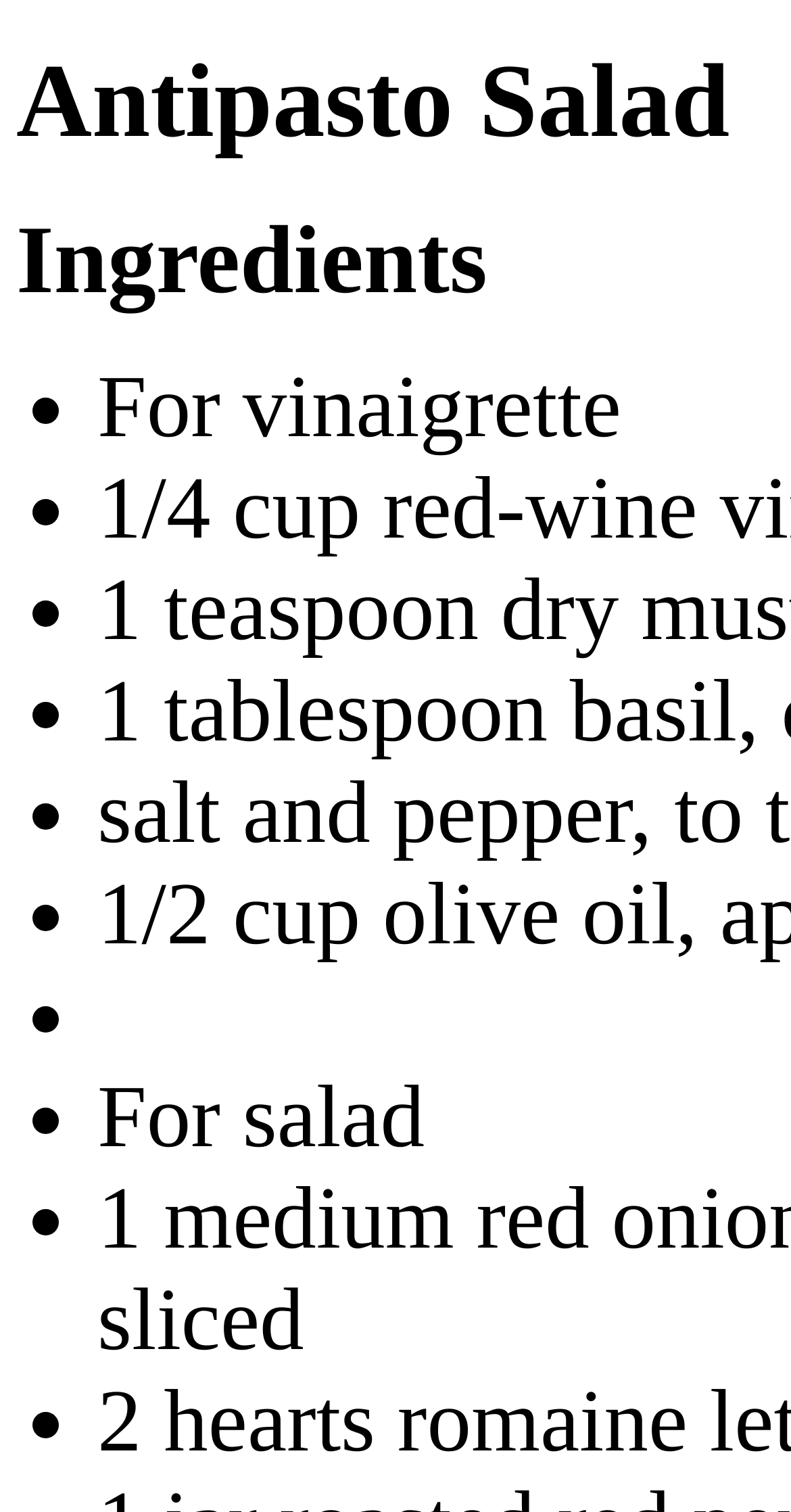Describe all the key features and sections of the webpage thoroughly.

The webpage appears to be a recipe page, specifically for an "Antipasto Salad" from Deb's Kitchen. The page is divided into two main sections: the vinaigrette ingredients and the salad ingredients. 

On the left side of the page, there are 9 bullet points, each marked with a '•' symbol, arranged vertically from top to bottom. These bullet points are closely spaced, with the top one starting about a quarter of the way down from the top of the page. 

To the right of the bullet points, there are two headings: "For vinaigrette" and "For salad". The "For vinaigrette" heading is located about a quarter of the way down from the top of the page, and the "For salad" heading is located about three-quarters of the way down from the top of the page. 

There are no images on the page. The overall content is presented in a simple and organized manner, with clear headings and concise text.